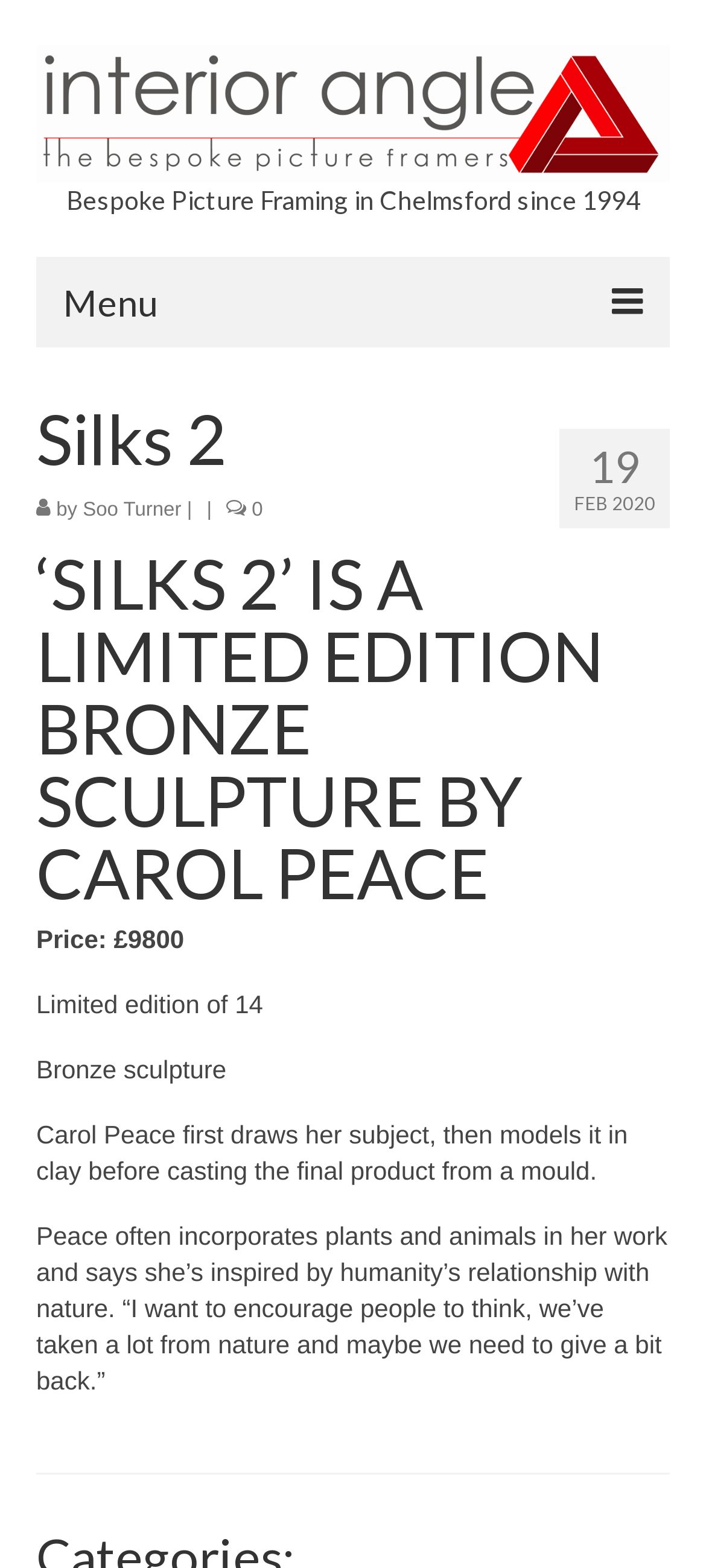Describe all the key features and sections of the webpage thoroughly.

The webpage is about a limited edition bronze sculpture by Carol Peace, titled "Silks 2". At the top left, there is a link to "Interior Angle picture framers in Essex" accompanied by an image. Next to it, there is a button with a menu icon. Below these elements, there are five links: "TAP ARTISTS", "SHOP PRINTS", "Picture Framing", "About", and "Contact", arranged horizontally.

The main content of the webpage is an article about the sculpture. It starts with a heading "Silks 2" followed by the artist's name, "by Soo Turner". Below this, there is a brief description of the sculpture, stating that it is a limited edition bronze sculpture. The price of the sculpture, £9800, is mentioned, along with the fact that it is a limited edition of 14.

The webpage also provides more information about the artist's process, stating that Carol Peace draws her subject, models it in clay, and then casts the final product from a mould. Additionally, there is a quote from the artist, discussing her inspiration from humanity's relationship with nature.

At the bottom of the webpage, there is a footer section.